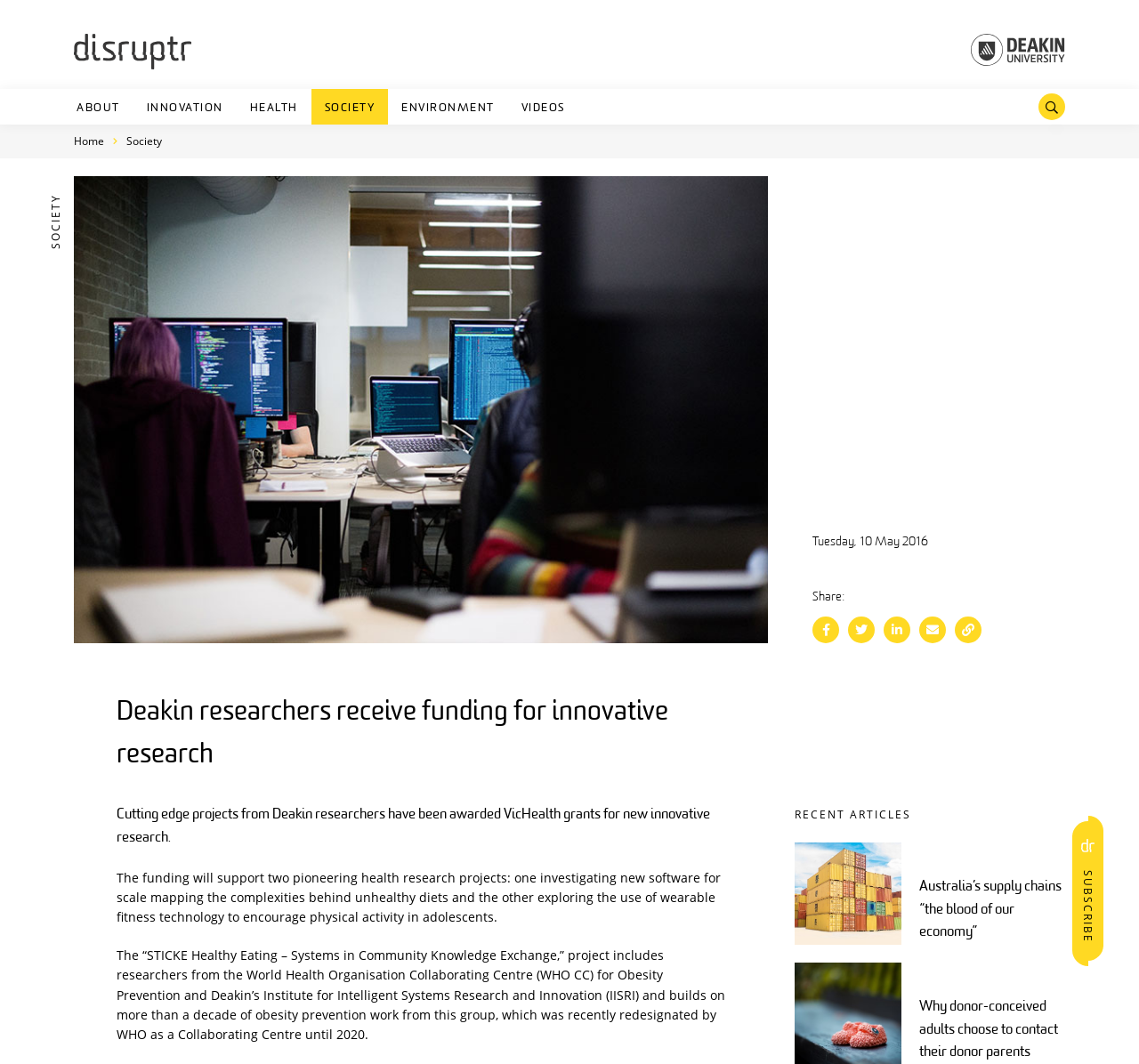Find the bounding box coordinates of the area to click in order to follow the instruction: "Click on the SOCIETY link".

[0.111, 0.126, 0.142, 0.139]